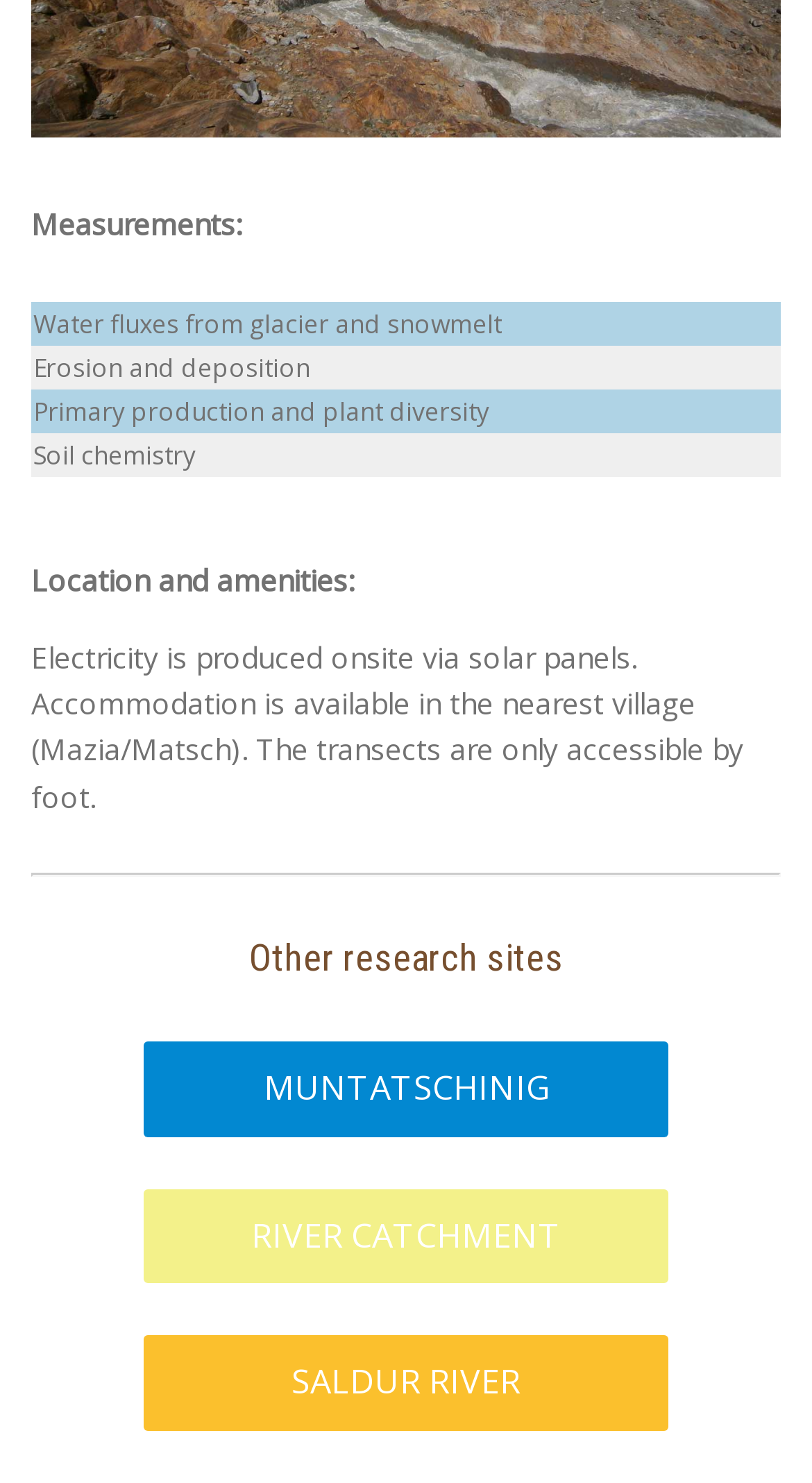Provide your answer in one word or a succinct phrase for the question: 
What is the first research site mentioned?

MUNTATSCHINIG